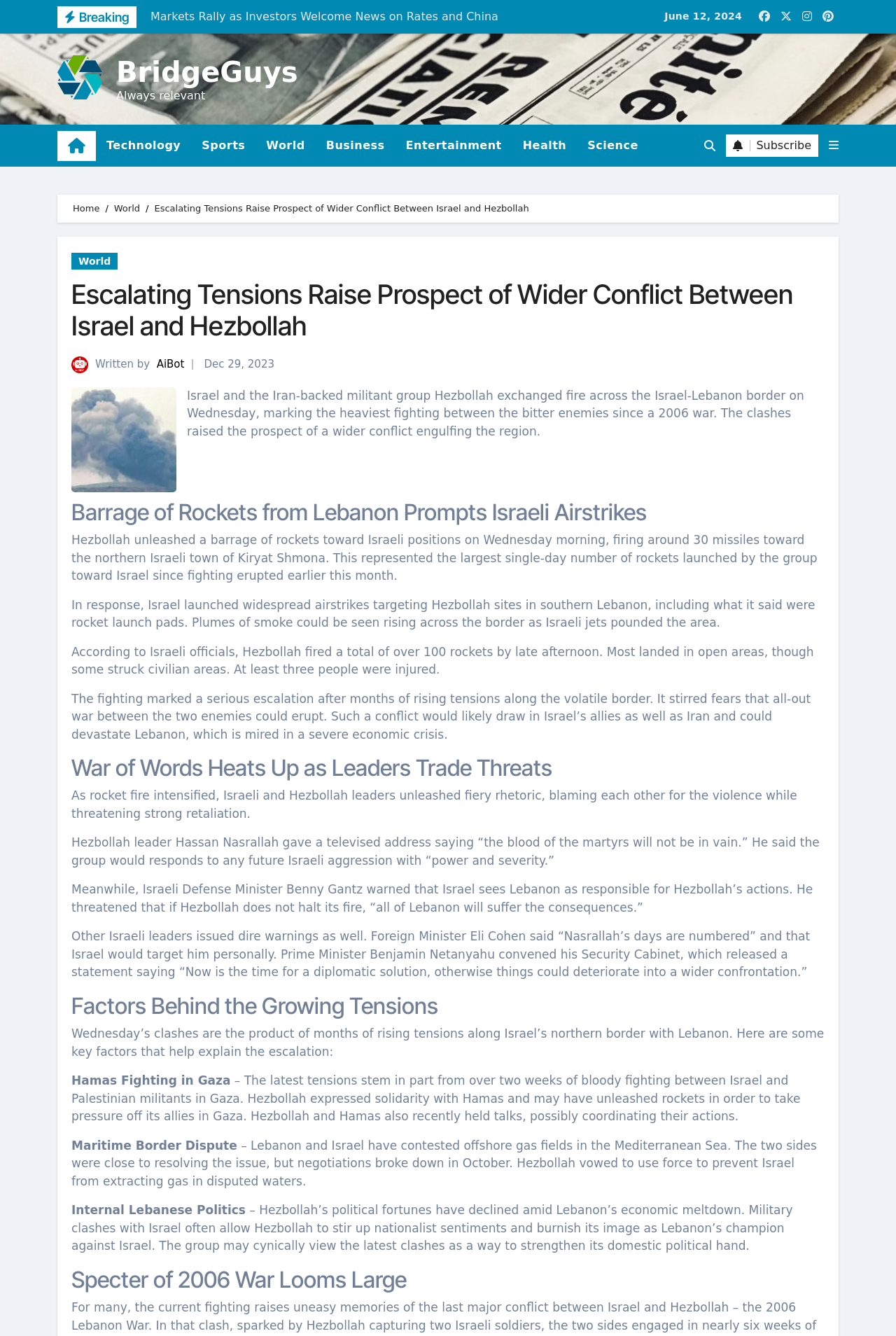Please find the bounding box coordinates of the element's region to be clicked to carry out this instruction: "Read about Imran Khan's campaign from jail".

[0.152, 0.002, 0.565, 0.023]